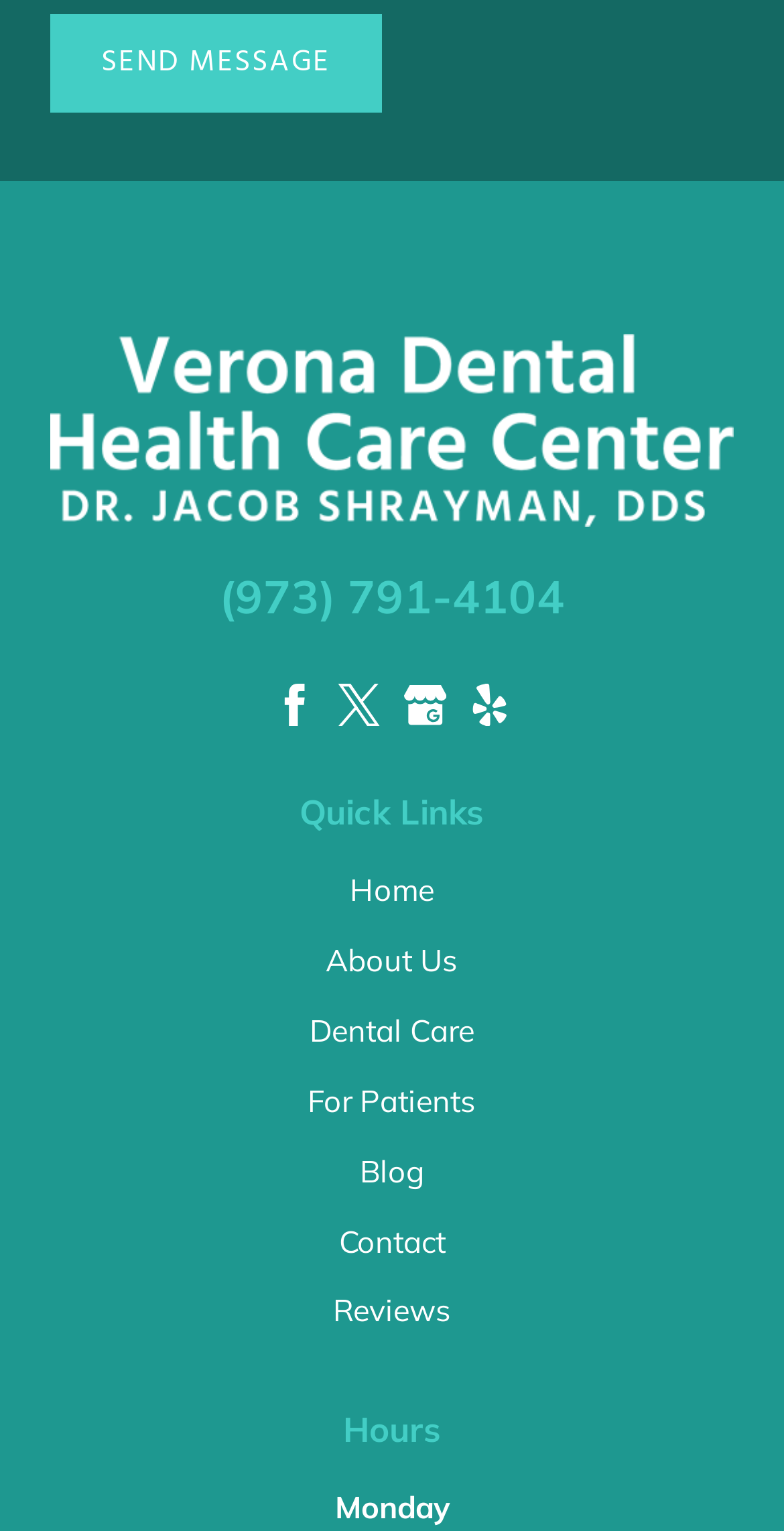How many quick links are there?
Using the image, answer in one word or phrase.

7